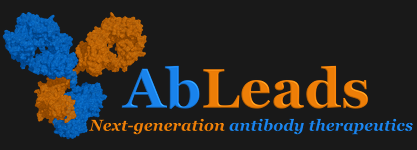Answer the question below in one word or phrase:
What is the company name displayed in the logo?

AbLeads